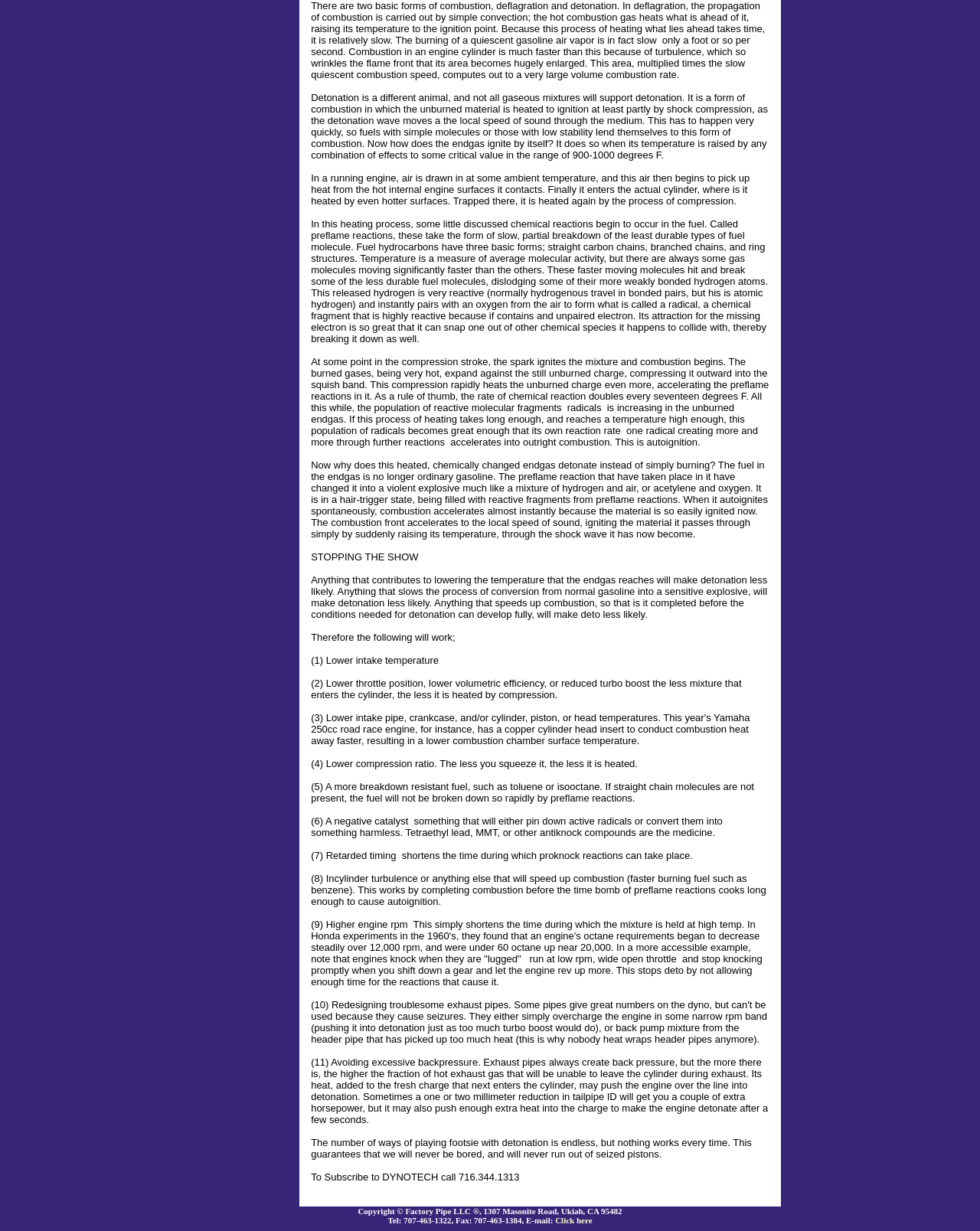How can detonation be prevented?
Using the image, give a concise answer in the form of a single word or short phrase.

Lower intake temperature